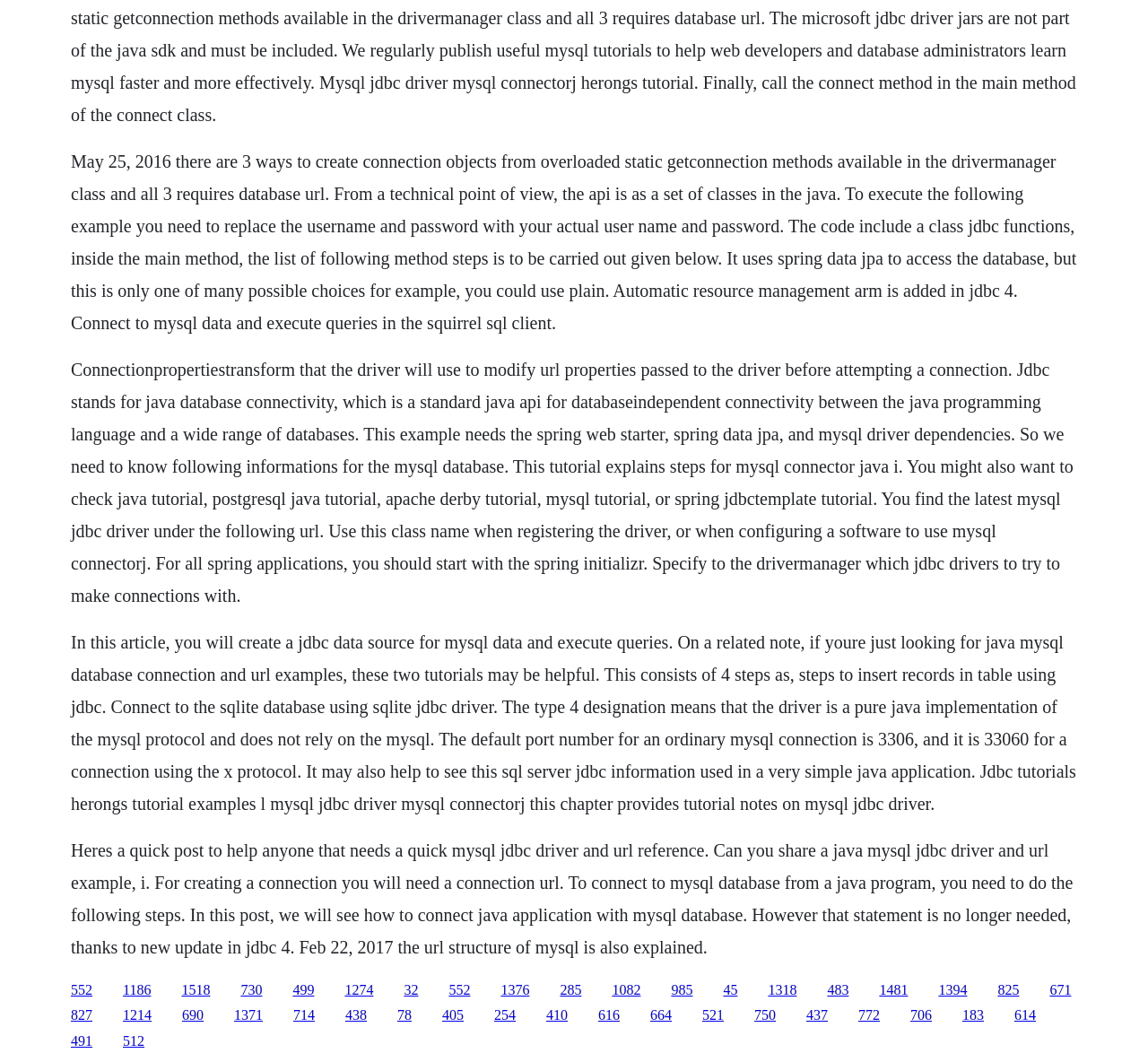Identify the bounding box coordinates of the clickable region required to complete the instruction: "Read more about creating a JDBC data source for MySQL data". The coordinates should be given as four float numbers within the range of 0 and 1, i.e., [left, top, right, bottom].

[0.062, 0.142, 0.938, 0.313]